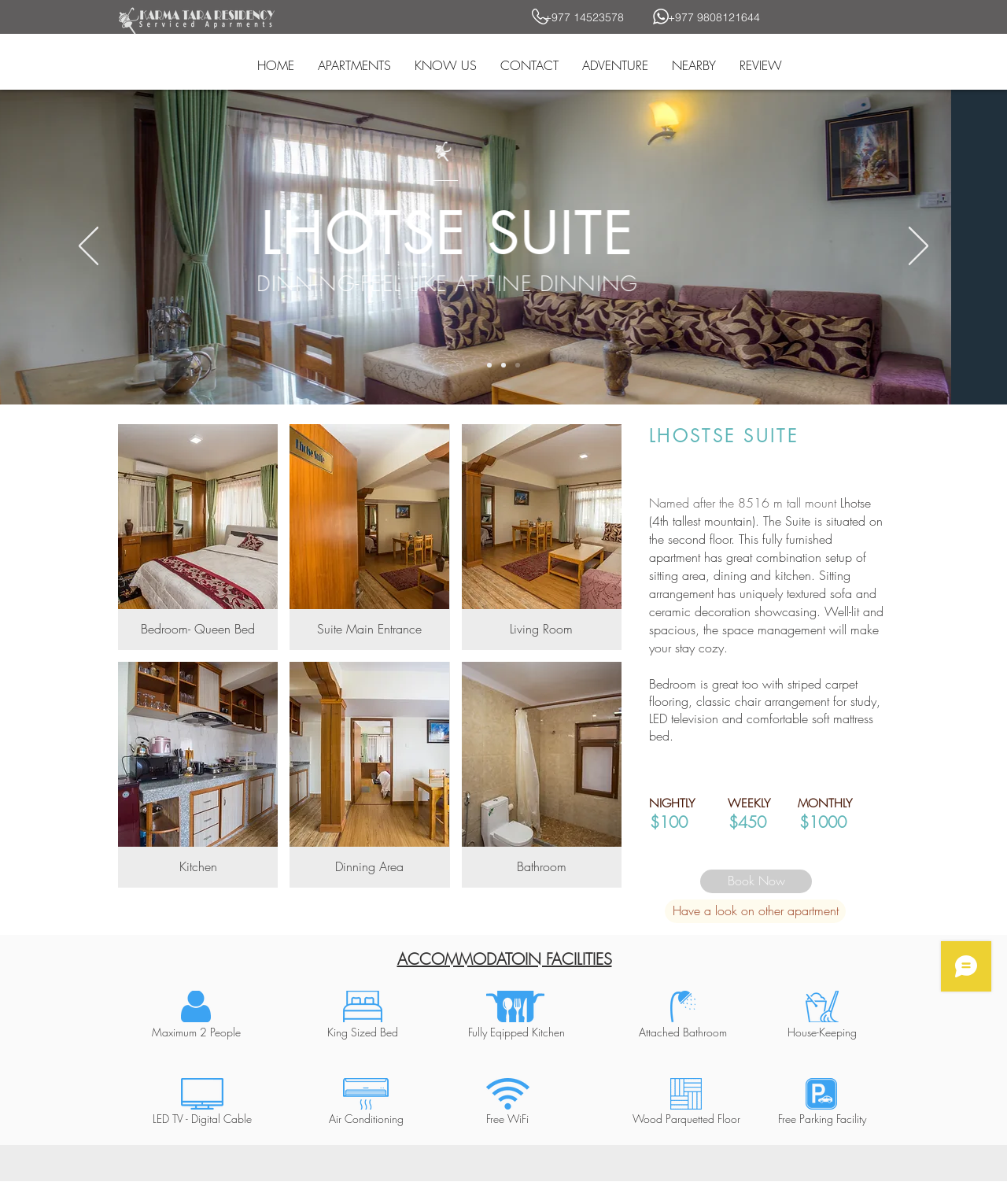Please locate the bounding box coordinates of the element that should be clicked to achieve the given instruction: "Contact us through the phone number".

[0.541, 0.008, 0.755, 0.02]